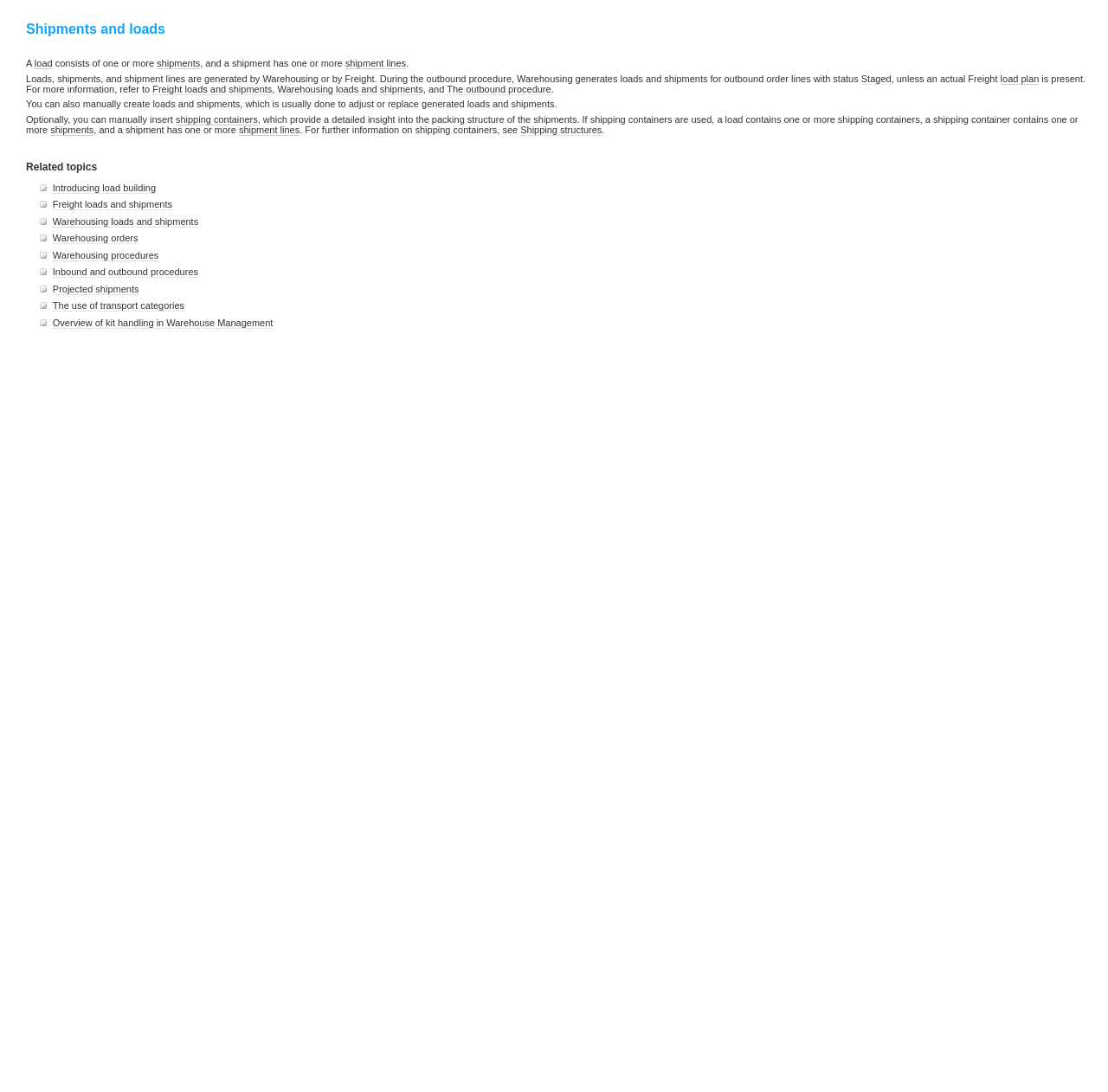Specify the bounding box coordinates of the area to click in order to follow the given instruction: "View the details of Amazon Basics Kitchen Island Cart with Storage."

None